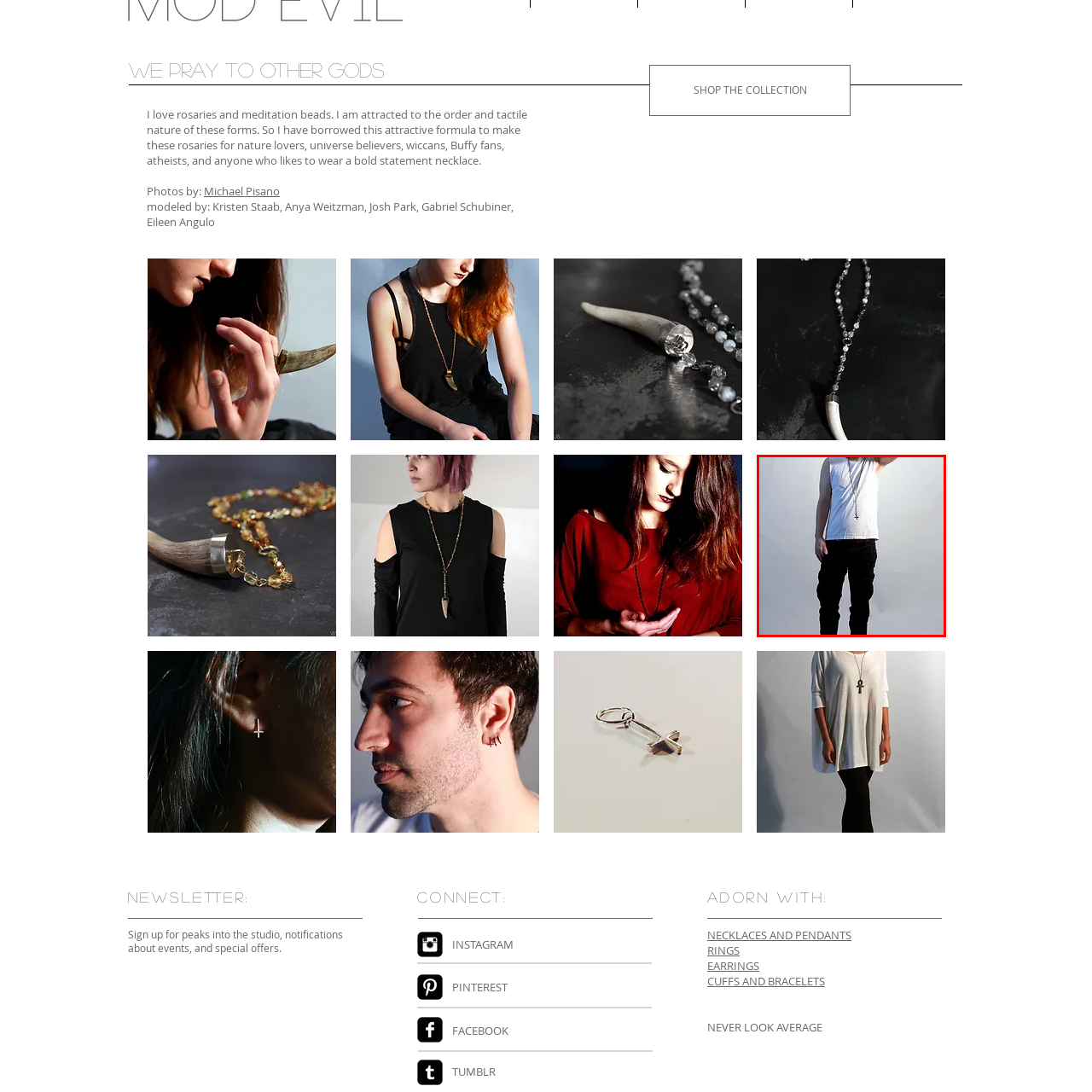Direct your attention to the red-bounded image and answer the question with a single word or phrase:
How many hands is the man raising?

One